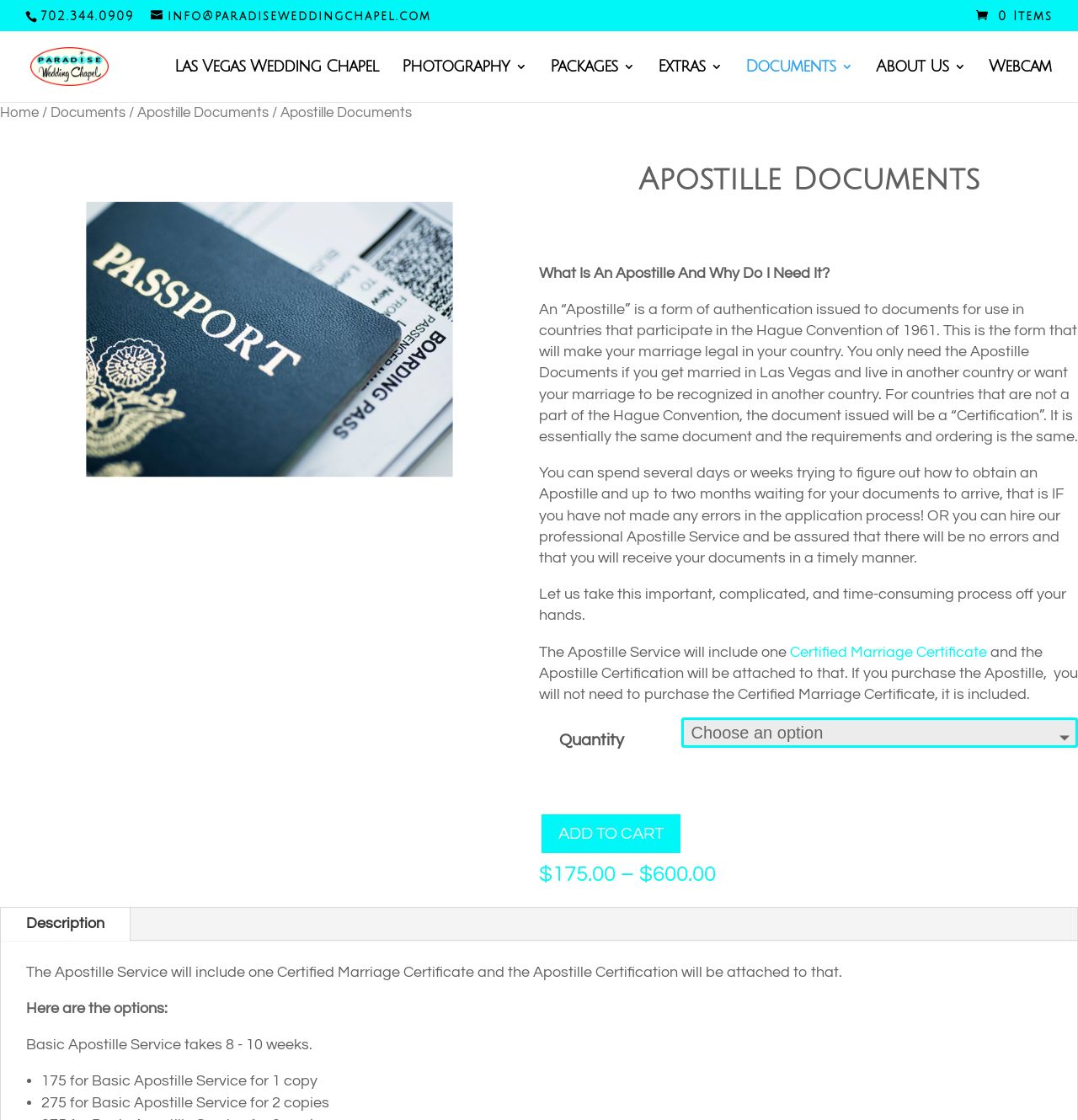Can you find the bounding box coordinates for the element to click on to achieve the instruction: "Send an email to info@paradiseweddingchapel.com"?

[0.14, 0.009, 0.4, 0.02]